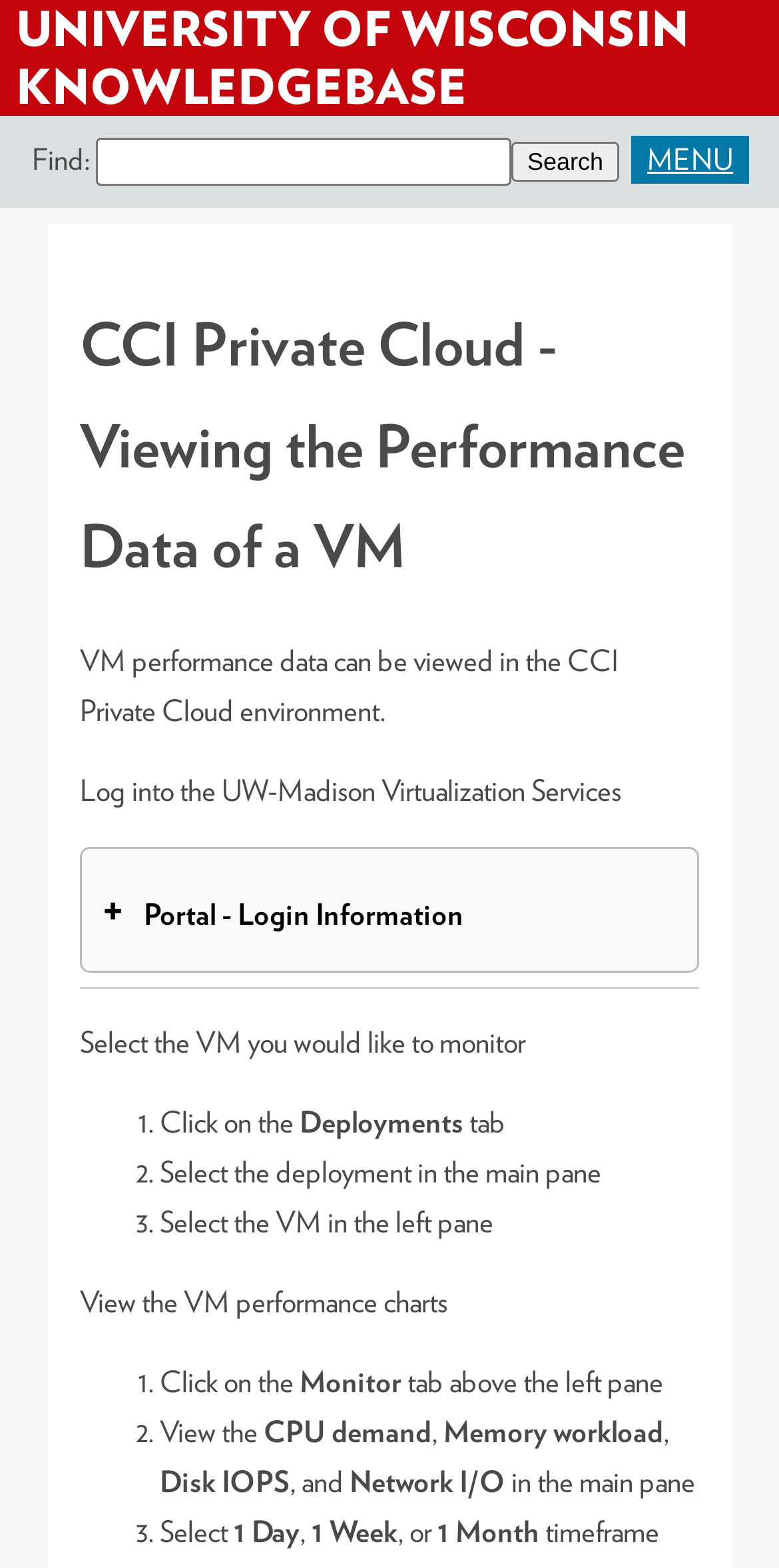Create a detailed narrative of the webpage’s visual and textual elements.

The webpage is titled "University of Wisconsin KnowledgeBase" and has a prominent heading with the same title at the top. Below the heading, there is a search bar with a form that includes a text box and a search button. To the right of the search bar, there is a link labeled "MENU".

The main content of the page is divided into sections, with a heading that reads "CCI Private Cloud - Viewing the Performance Data of a VM". Below this heading, there is a paragraph of text that explains how to view VM performance data in the CCI Private Cloud environment.

The page then provides step-by-step instructions on how to view the performance data, with each step numbered and accompanied by a brief description. The instructions are divided into three sections, each with a heading that indicates the step number. The first section explains how to log into the UW-Madison Virtualization Services and select the VM to monitor. The second section describes how to view the VM performance charts, and the third section explains how to select a timeframe for viewing the data.

Throughout the instructions, there are several buttons and links, including a button to expand a portal with login information and a link to the deployments tab. The page also includes several static text elements that provide additional information and context for the instructions.

Overall, the page appears to be a knowledge base article or tutorial that provides detailed instructions on how to view VM performance data in the CCI Private Cloud environment.